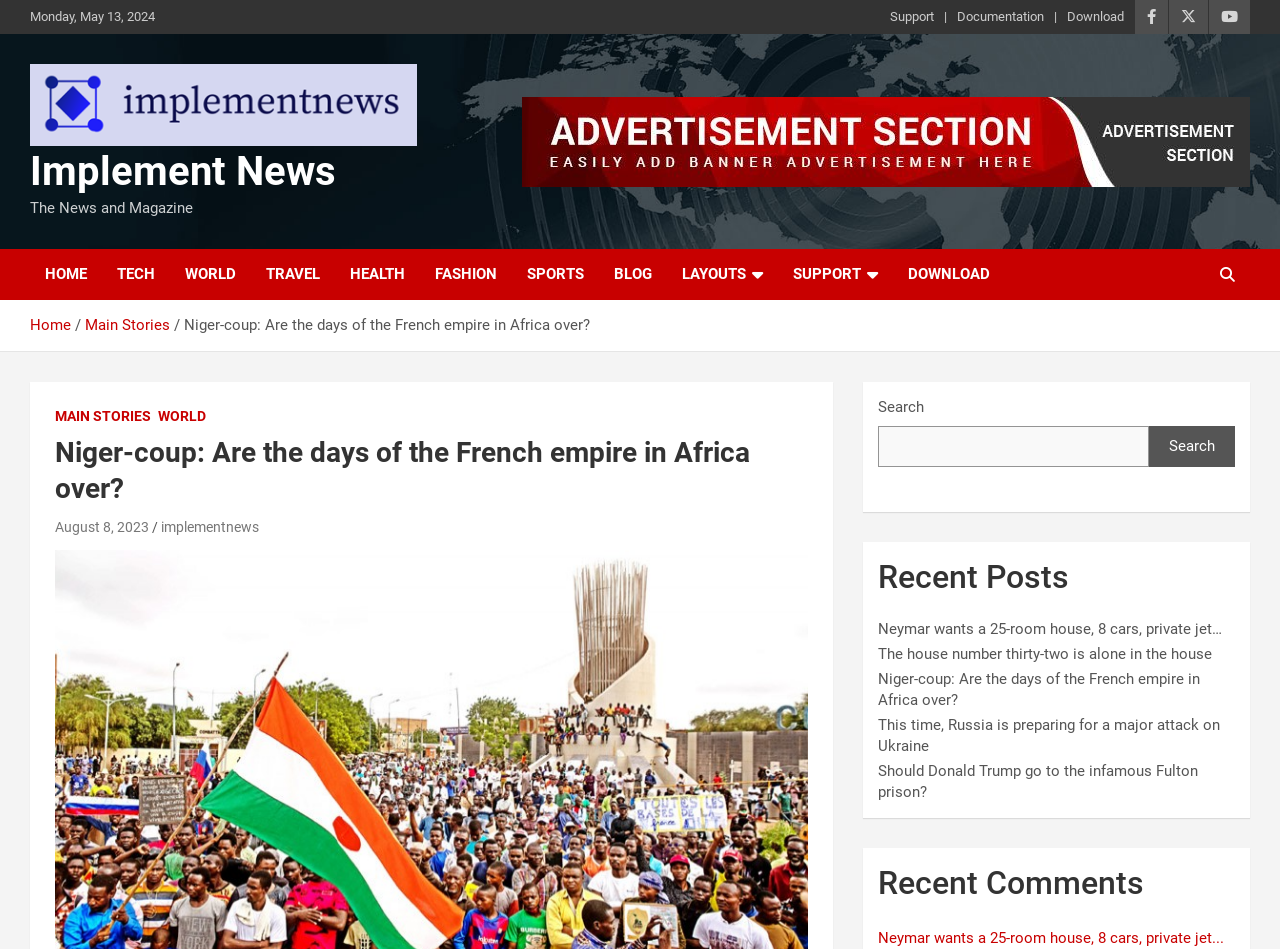Extract the bounding box for the UI element that matches this description: "Implement News".

[0.023, 0.156, 0.262, 0.206]